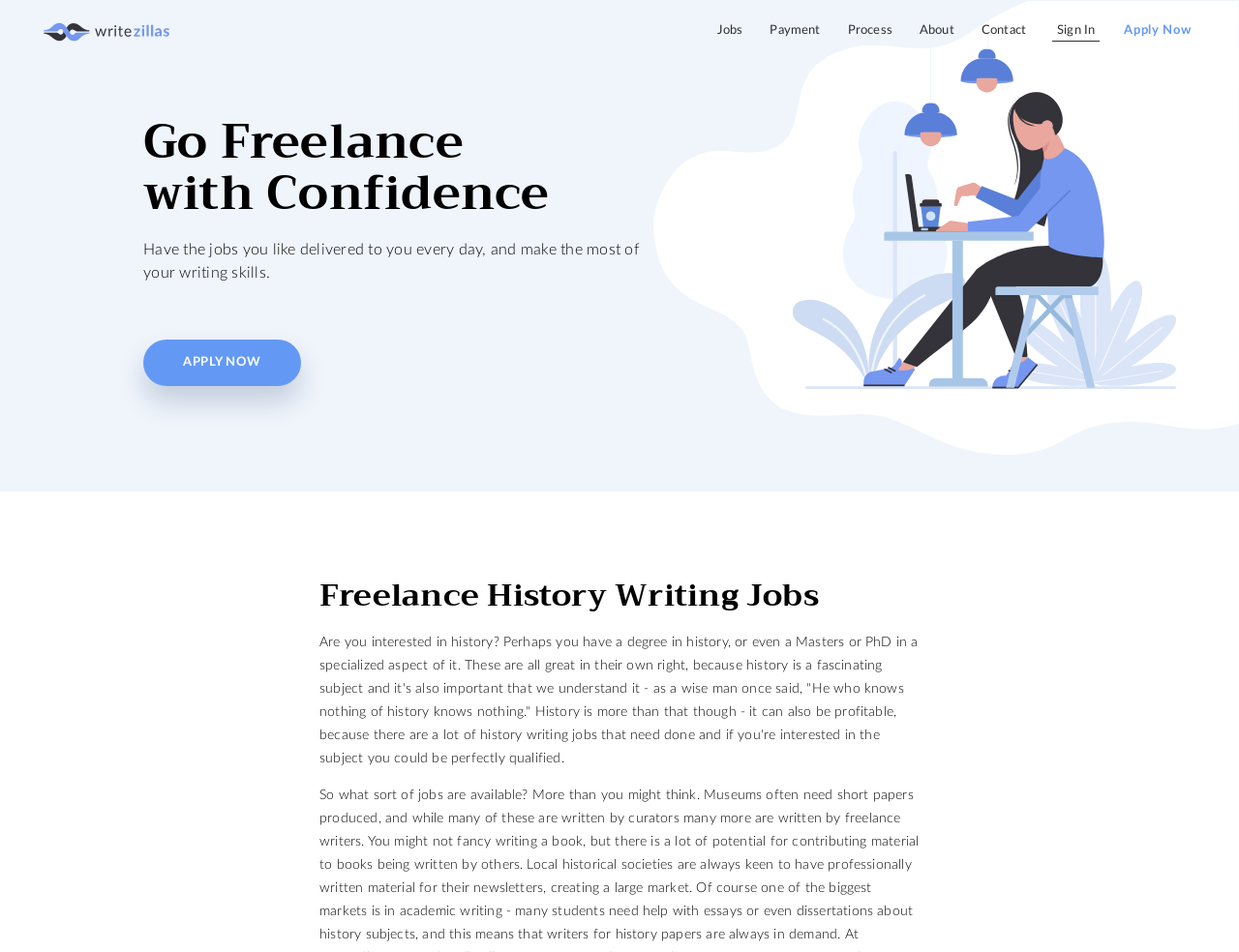Determine the bounding box coordinates for the area that needs to be clicked to fulfill this task: "Learn more about the freelance history writing process". The coordinates must be given as four float numbers between 0 and 1, i.e., [left, top, right, bottom].

[0.673, 0.02, 0.731, 0.044]